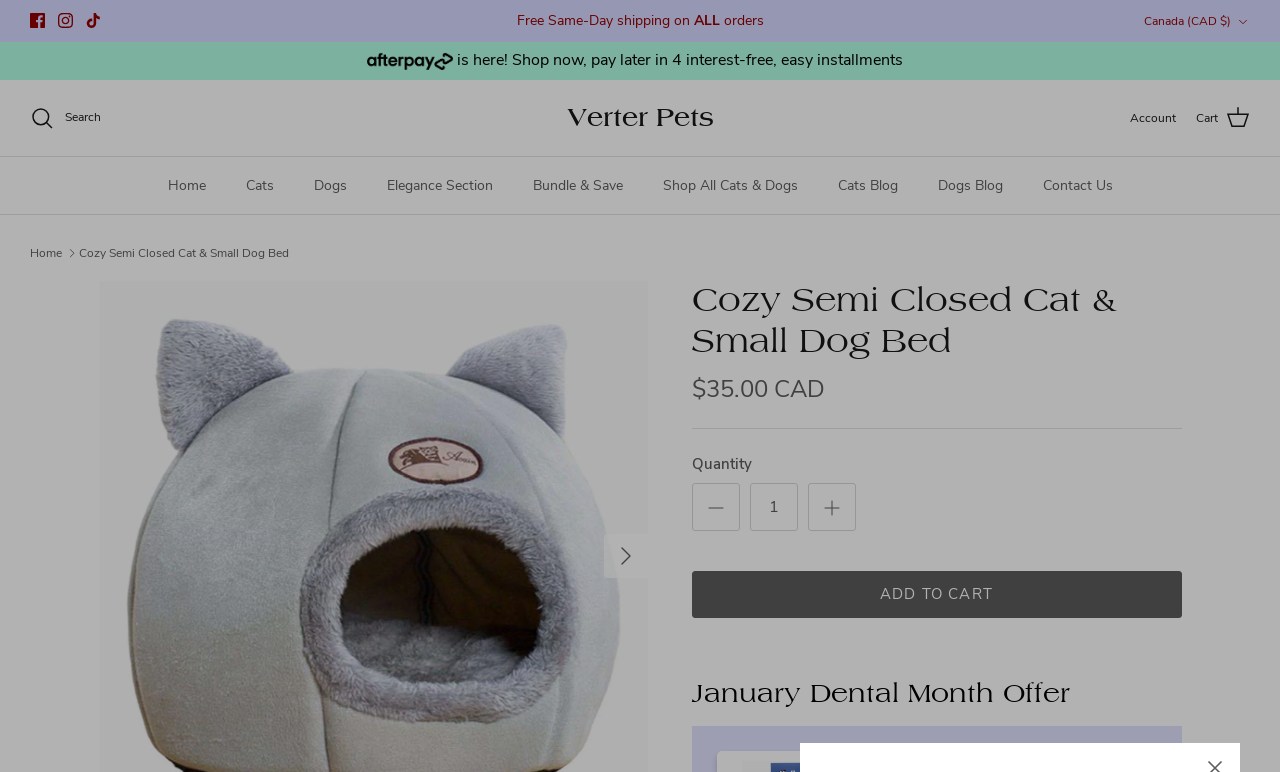Using the element description: "Bundle & Save", determine the bounding box coordinates. The coordinates should be in the format [left, top, right, bottom], with values between 0 and 1.

[0.402, 0.204, 0.5, 0.278]